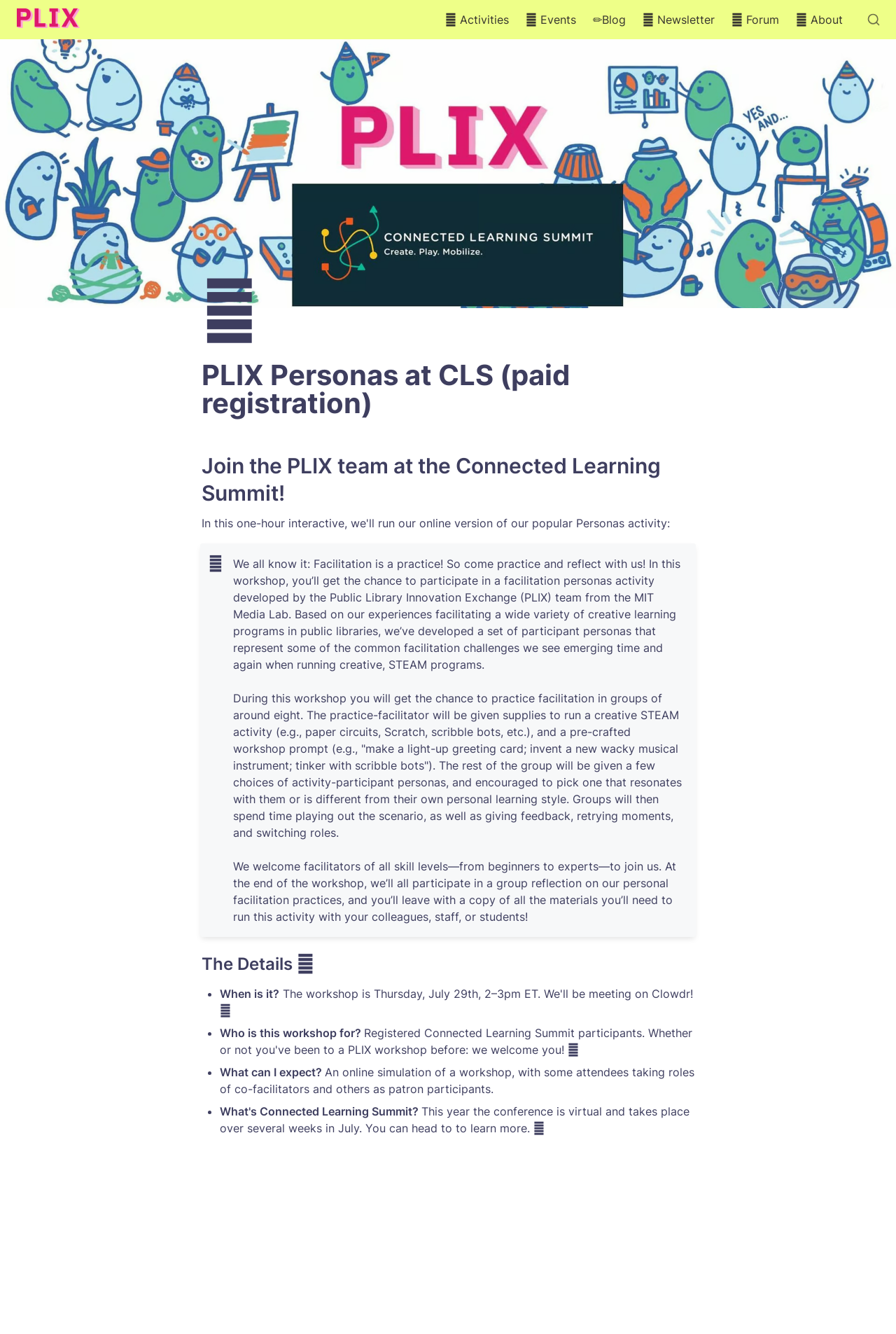Identify the bounding box coordinates for the UI element described as: "parent_node: 📦 Activities".

[0.006, 0.0, 0.102, 0.029]